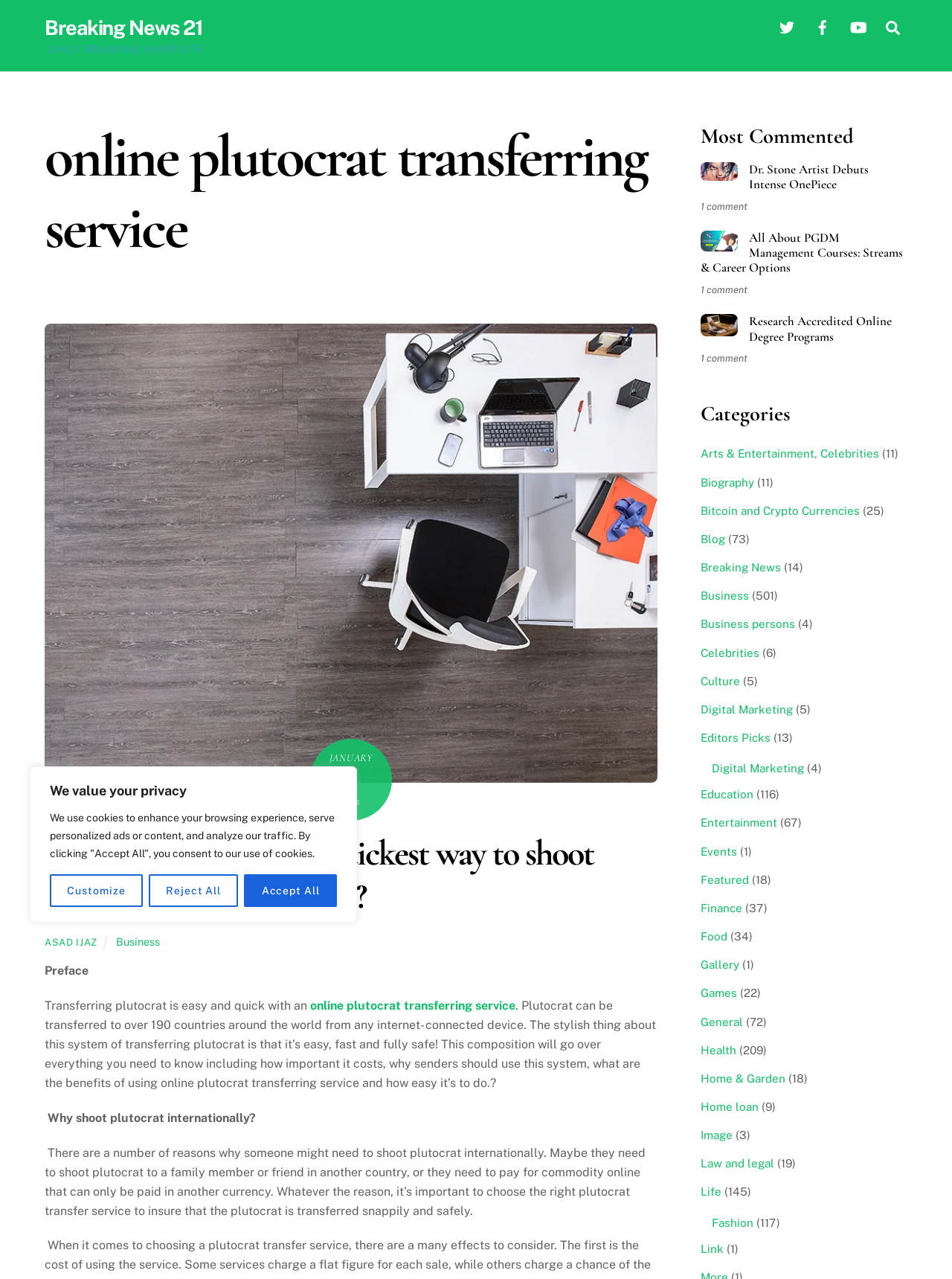Determine the bounding box for the described HTML element: "Research Accredited Online Degree Programs". Ensure the coordinates are four float numbers between 0 and 1 in the format [left, top, right, bottom].

[0.736, 0.246, 0.953, 0.269]